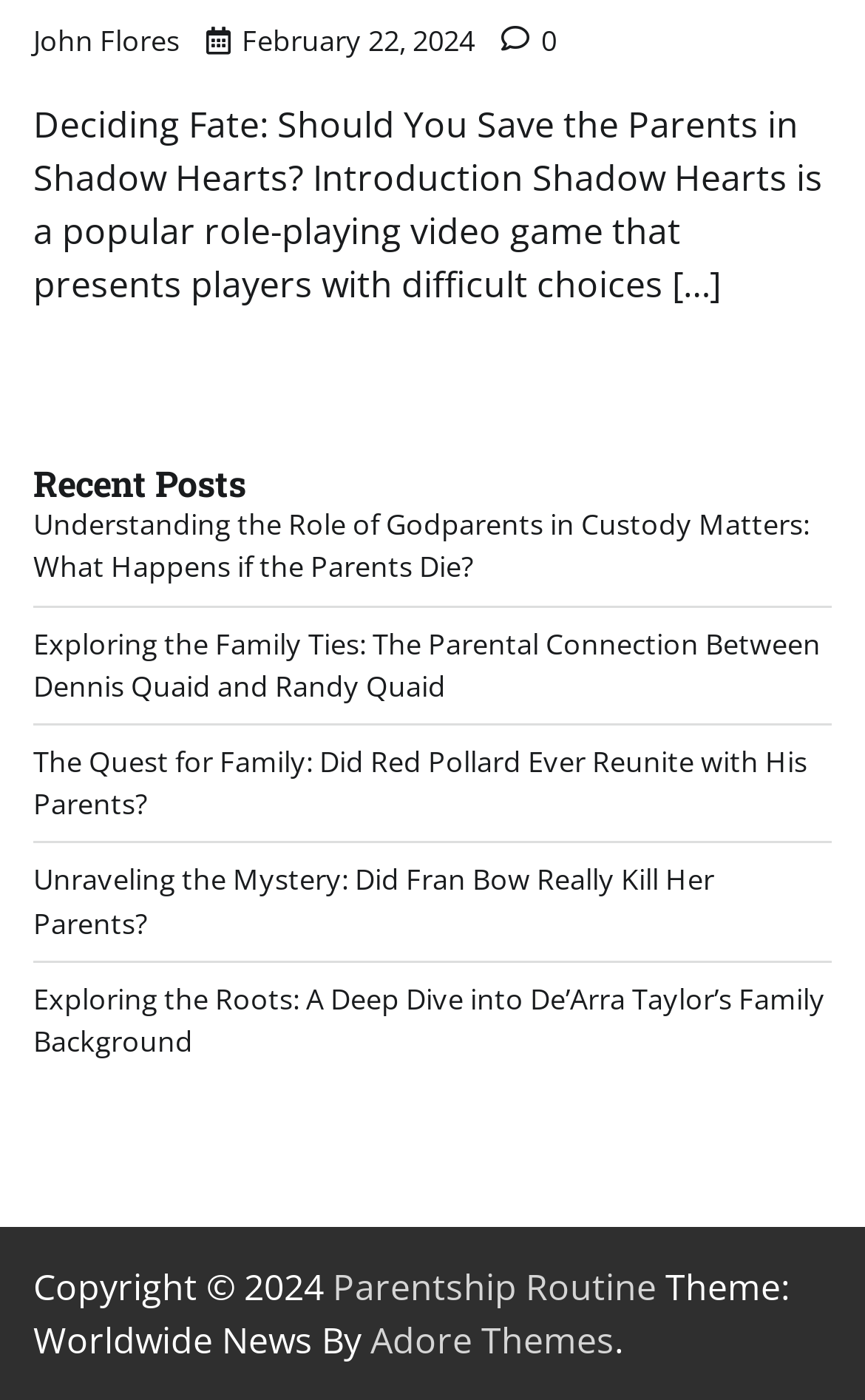How many recent posts are listed?
Please provide a comprehensive answer to the question based on the webpage screenshot.

The recent posts are listed under the 'Recent Posts' heading. There are five links listed, each representing a different article. These links are 'Understanding the Role of Godparents in Custody Matters: What Happens if the Parents Die?', 'Exploring the Family Ties: The Parental Connection Between Dennis Quaid and Randy Quaid', 'The Quest for Family: Did Red Pollard Ever Reunite with His Parents?', 'Unraveling the Mystery: Did Fran Bow Really Kill Her Parents?', and 'Exploring the Roots: A Deep Dive into De’Arra Taylor’s Family Background'.